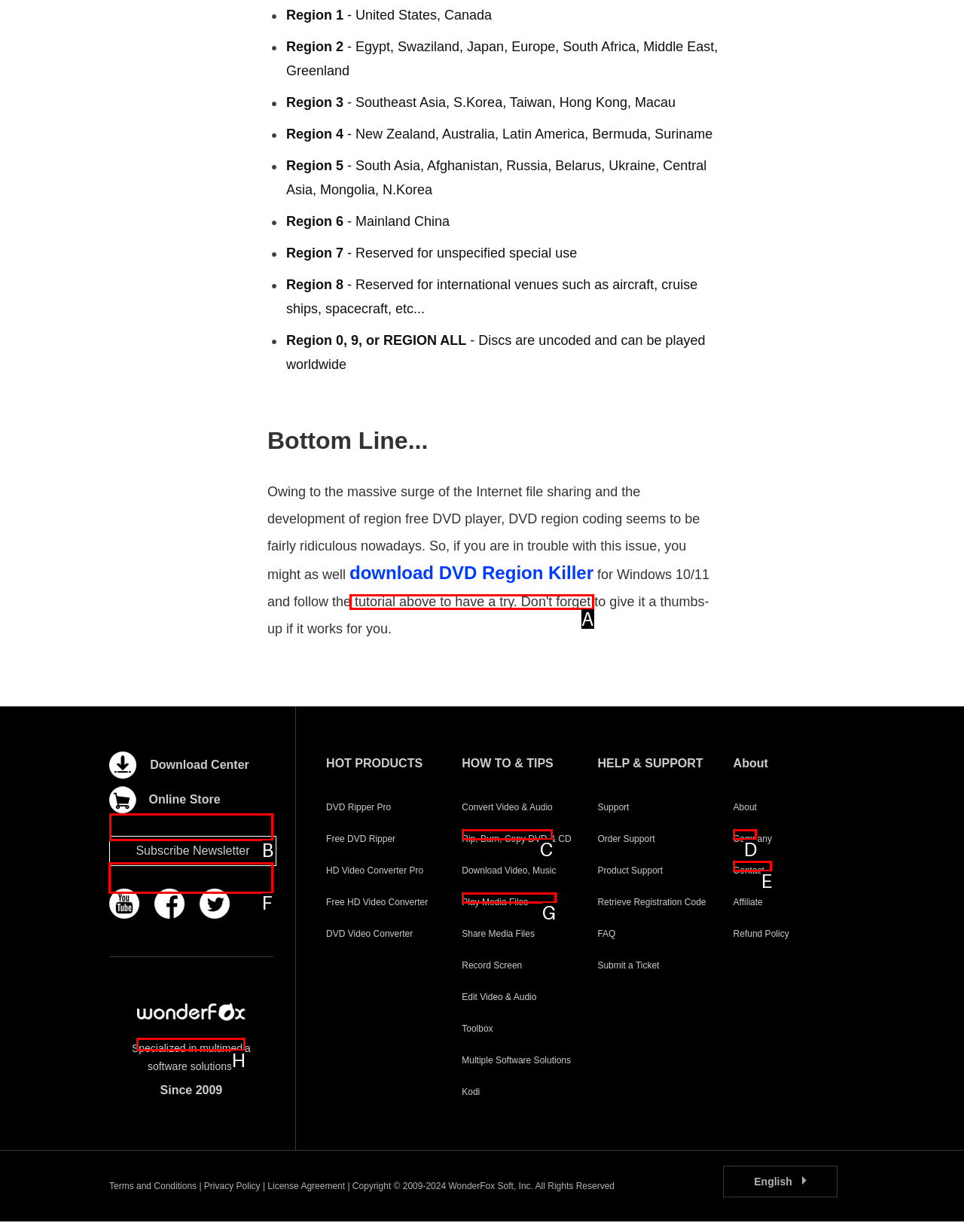Choose the UI element to click on to achieve this task: subscribe to the Newsletter. Reply with the letter representing the selected element.

F